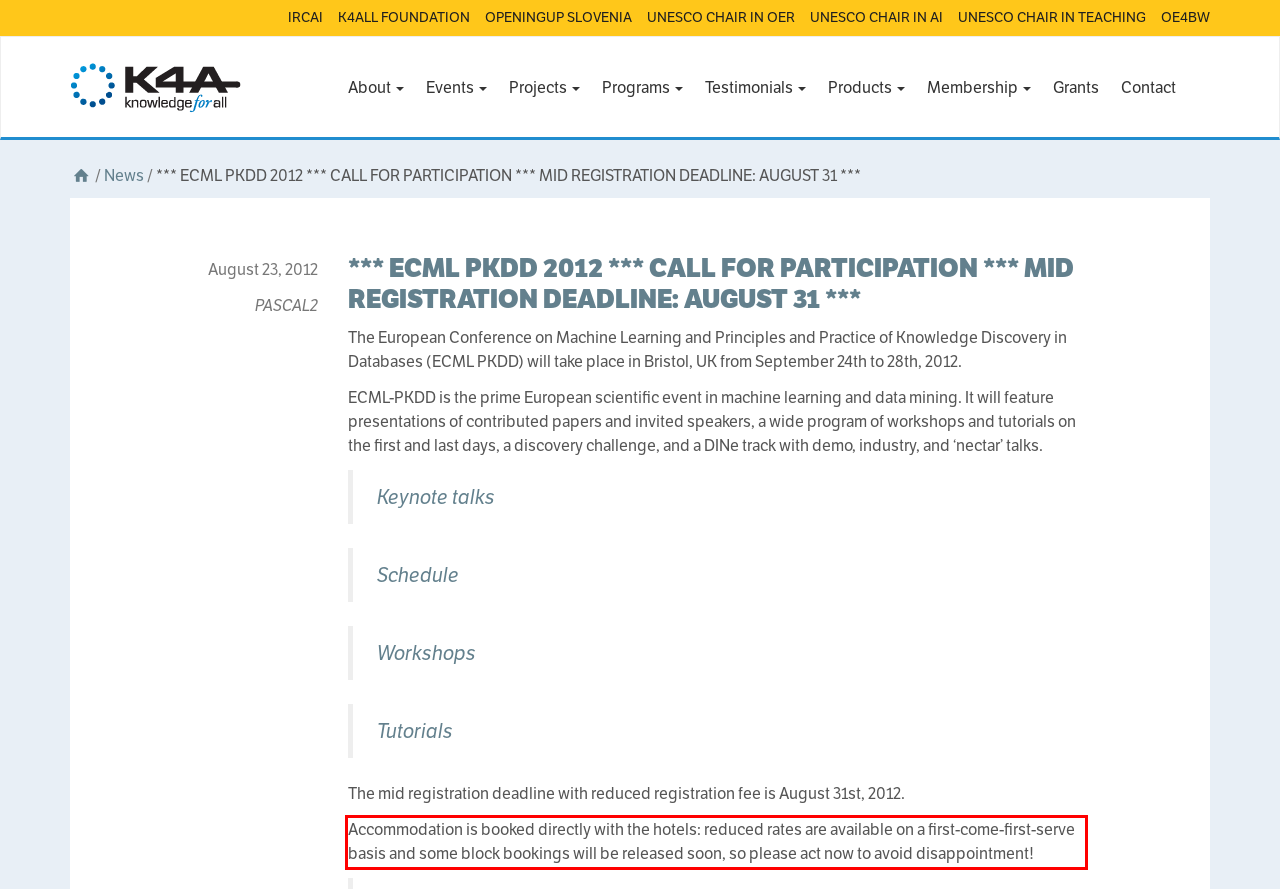Examine the webpage screenshot and use OCR to obtain the text inside the red bounding box.

Accommodation is booked directly with the hotels: reduced rates are available on a first-come-first-serve basis and some block bookings will be released soon, so please act now to avoid disappointment!